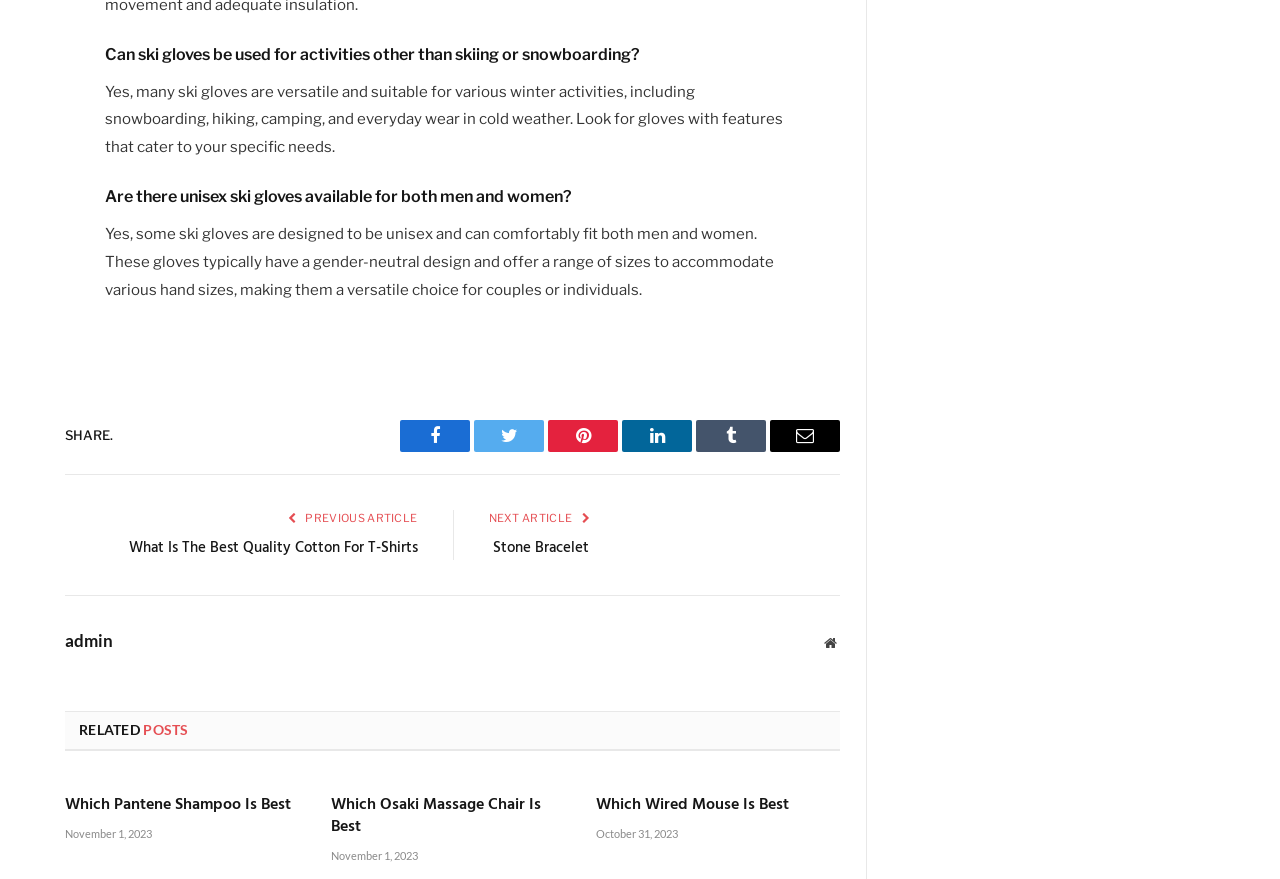What is the title of the first related post?
Using the information from the image, provide a comprehensive answer to the question.

The first related post on the webpage has a heading 'Which Pantene Shampoo Is Best' which is a link to a related article.